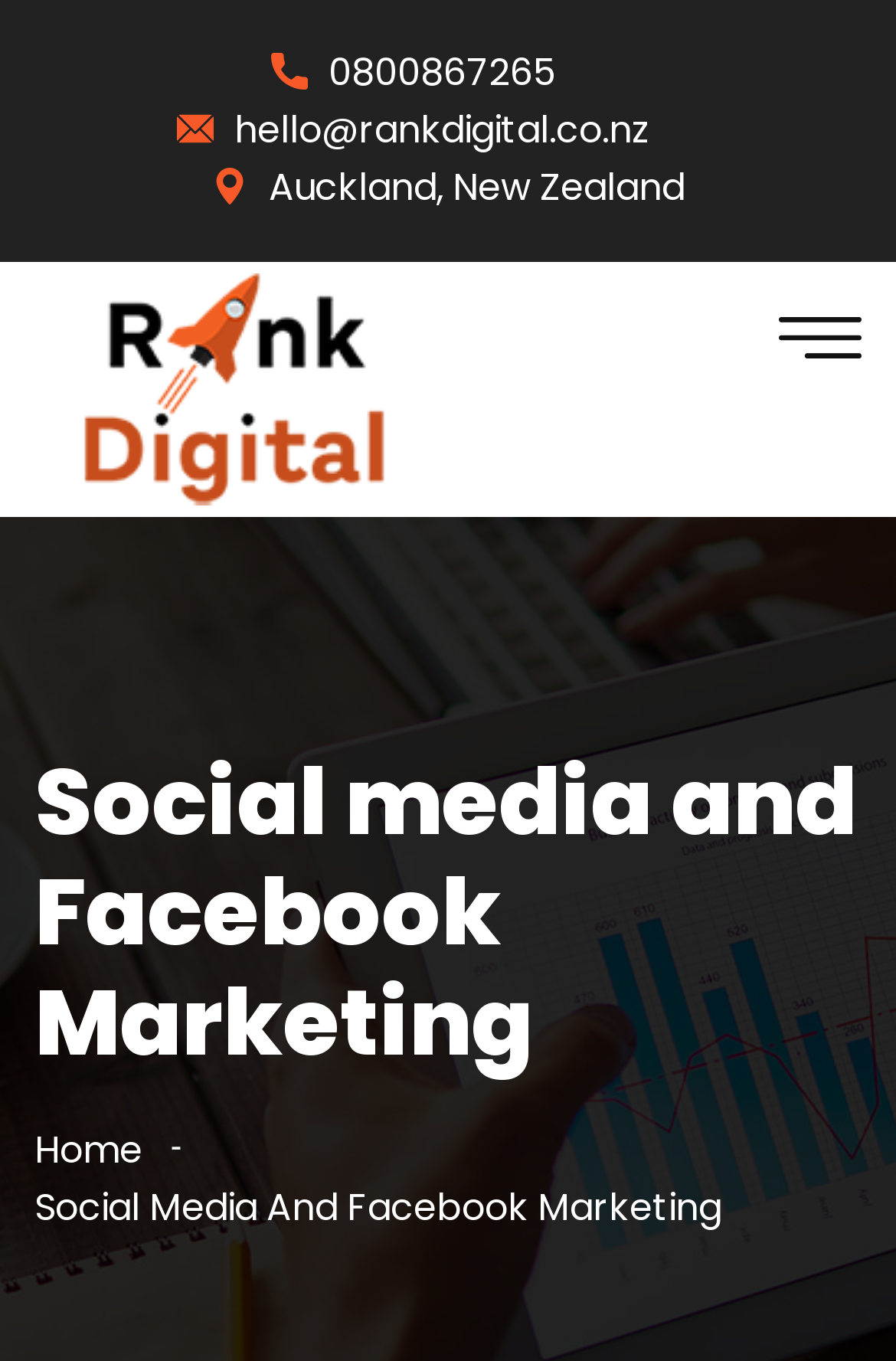Please reply to the following question with a single word or a short phrase:
What is the main service offered by the company?

Social media and Facebook Marketing